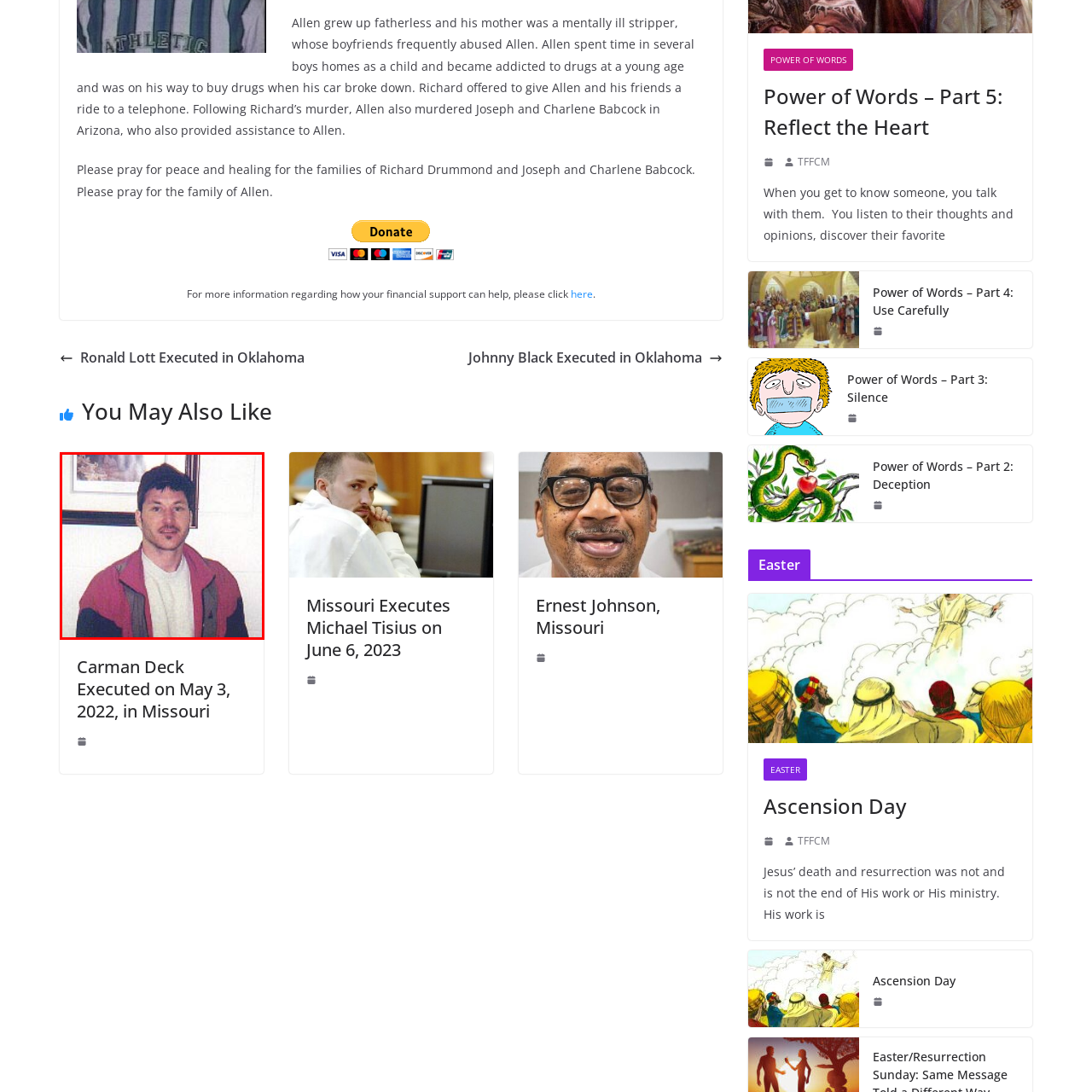What is the date associated with Carmen Deck?
Examine the image highlighted by the red bounding box and provide a thorough and detailed answer based on your observations.

The caption states that Carmen Deck was executed in Missouri on May 3, 2022, which is the date associated with this person.